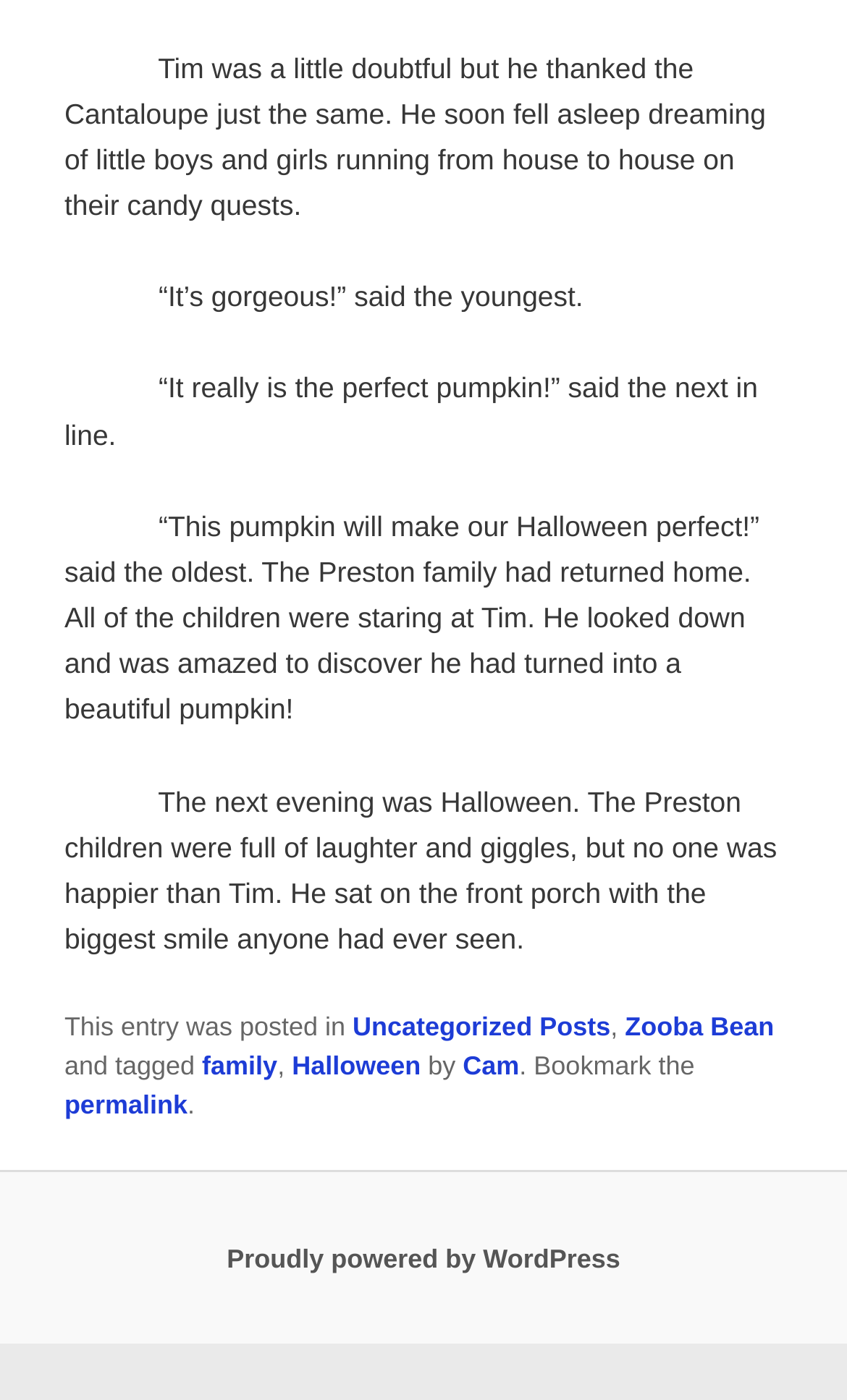Identify the bounding box coordinates for the UI element described as follows: Uncategorized Posts. Use the format (top-left x, top-left y, bottom-right x, bottom-right y) and ensure all values are floating point numbers between 0 and 1.

[0.416, 0.723, 0.721, 0.744]